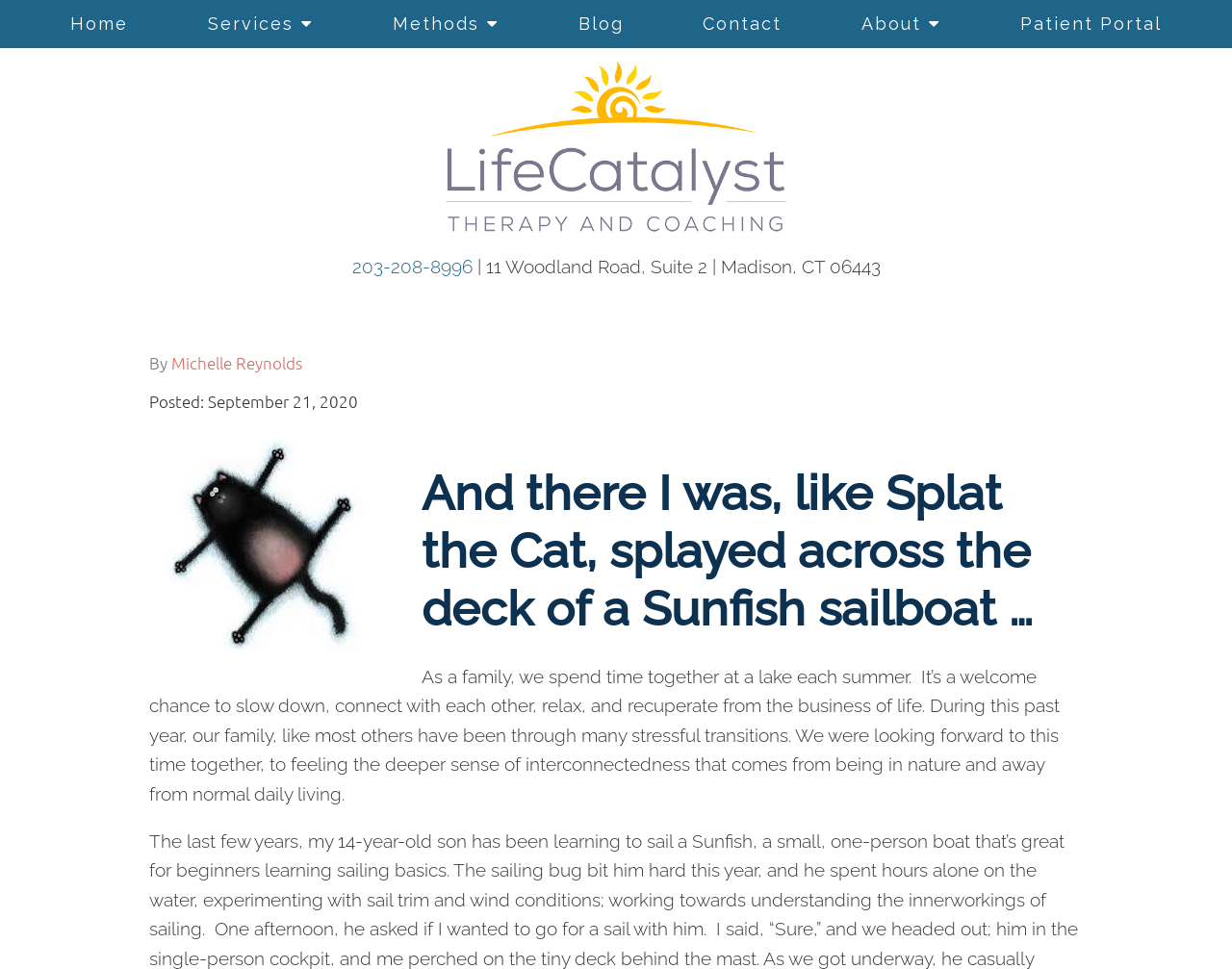Indicate the bounding box coordinates of the clickable region to achieve the following instruction: "Click on the 'Our Team' link."

[0.667, 0.049, 0.839, 0.086]